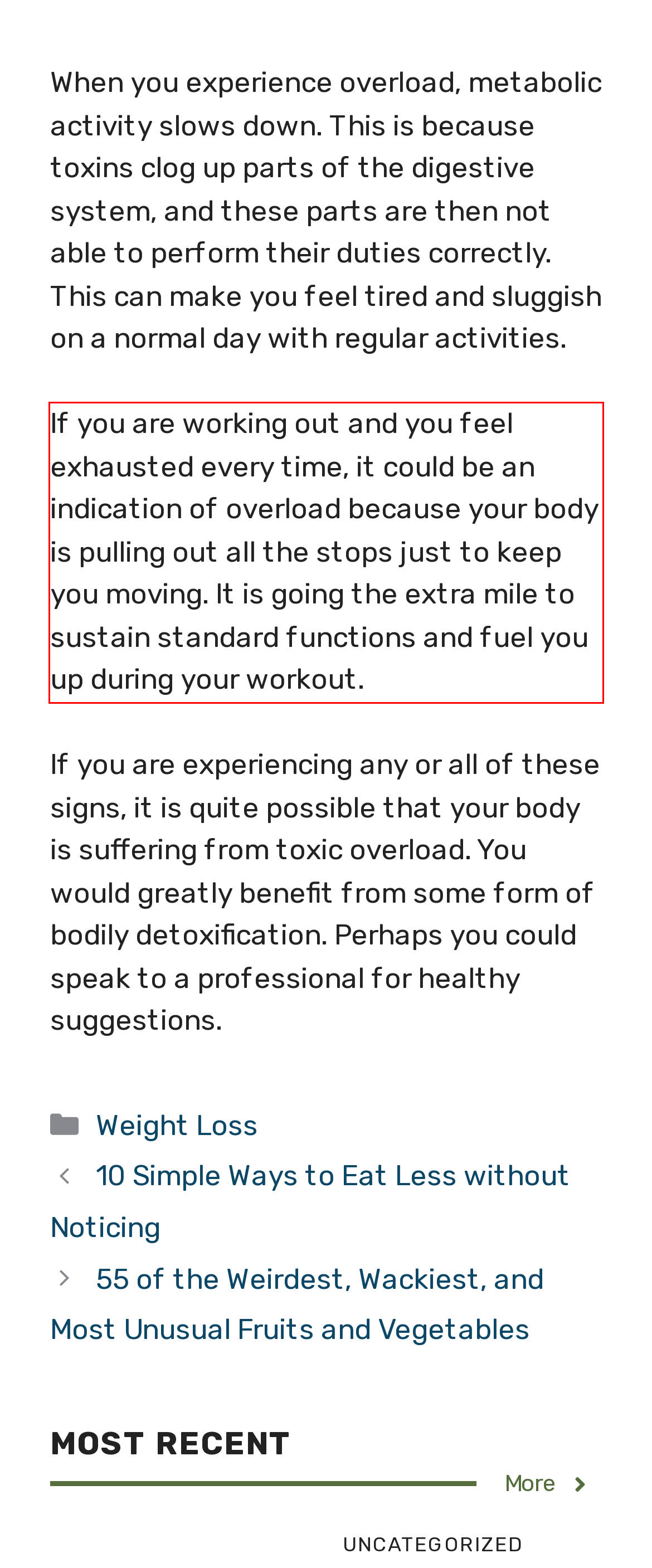Analyze the screenshot of the webpage and extract the text from the UI element that is inside the red bounding box.

If you are working out and you feel exhausted every time, it could be an indication of overload because your body is pulling out all the stops just to keep you moving. It is going the extra mile to sustain standard functions and fuel you up during your workout.